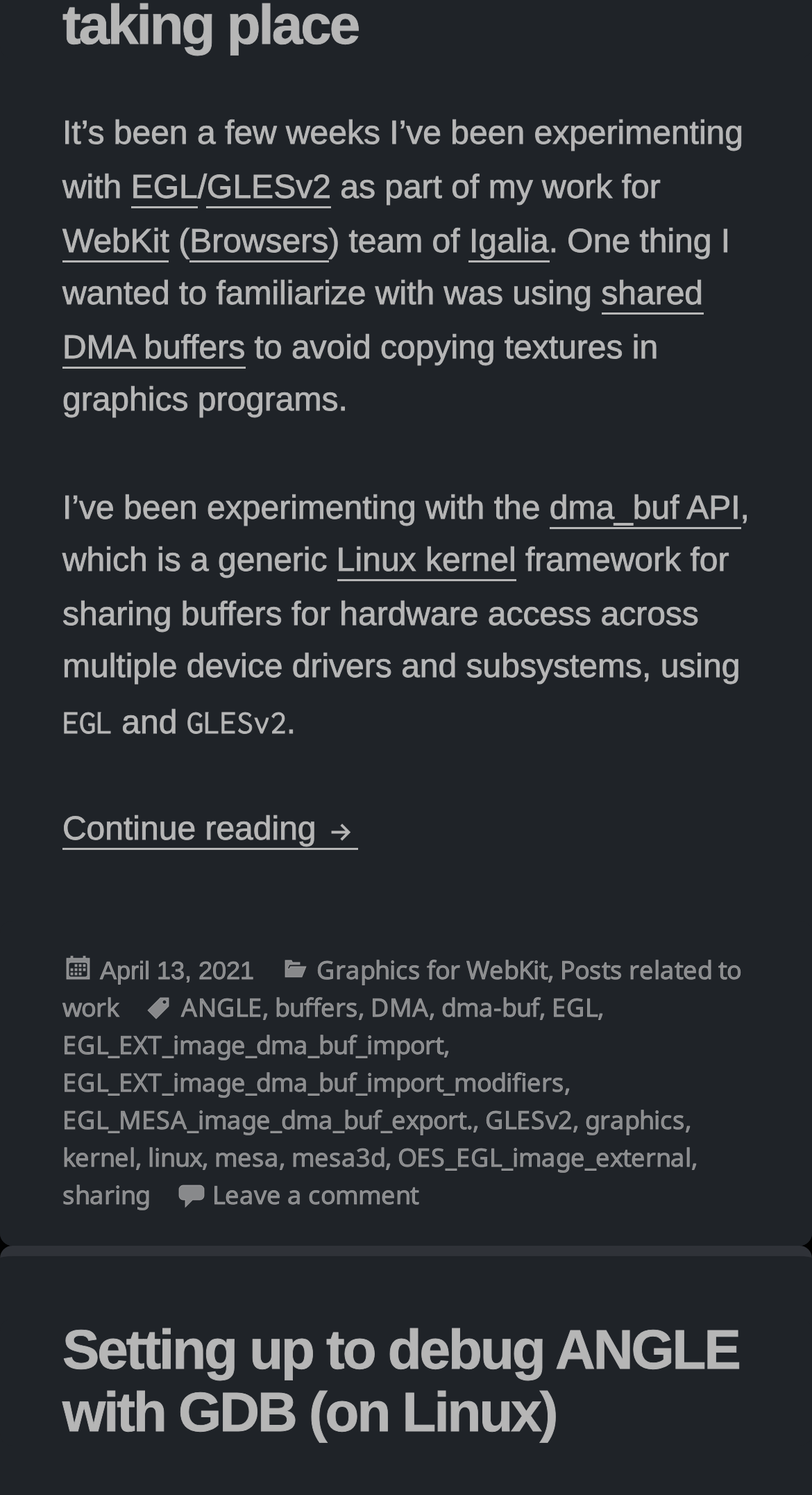Specify the bounding box coordinates of the area to click in order to execute this command: 'Learn more about the dma_buf API'. The coordinates should consist of four float numbers ranging from 0 to 1, and should be formatted as [left, top, right, bottom].

[0.677, 0.328, 0.912, 0.353]